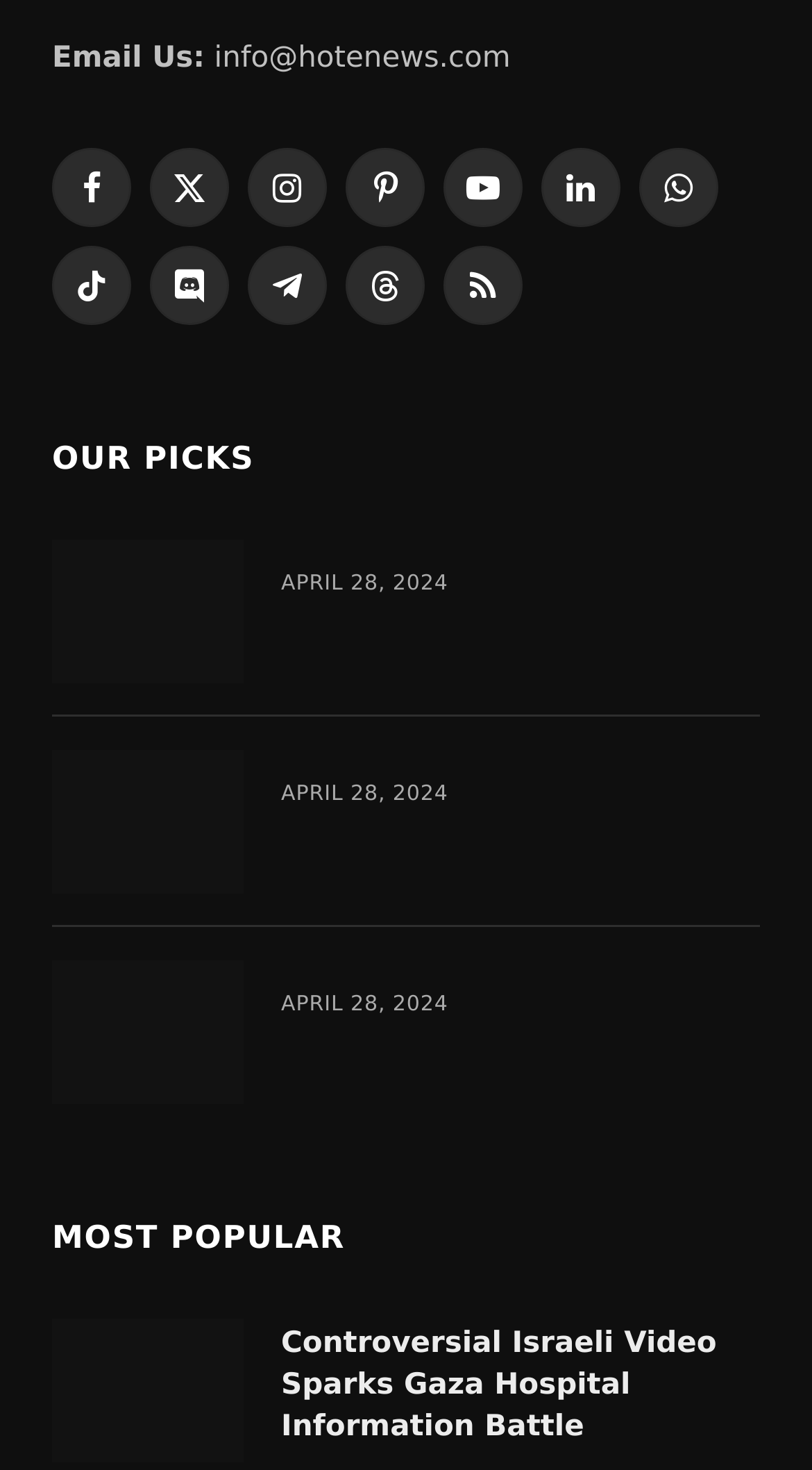Find the bounding box coordinates of the element you need to click on to perform this action: 'Read Controversial Israeli Video Sparks Gaza Hospital Information Battle'. The coordinates should be represented by four float values between 0 and 1, in the format [left, top, right, bottom].

[0.346, 0.9, 0.936, 0.985]